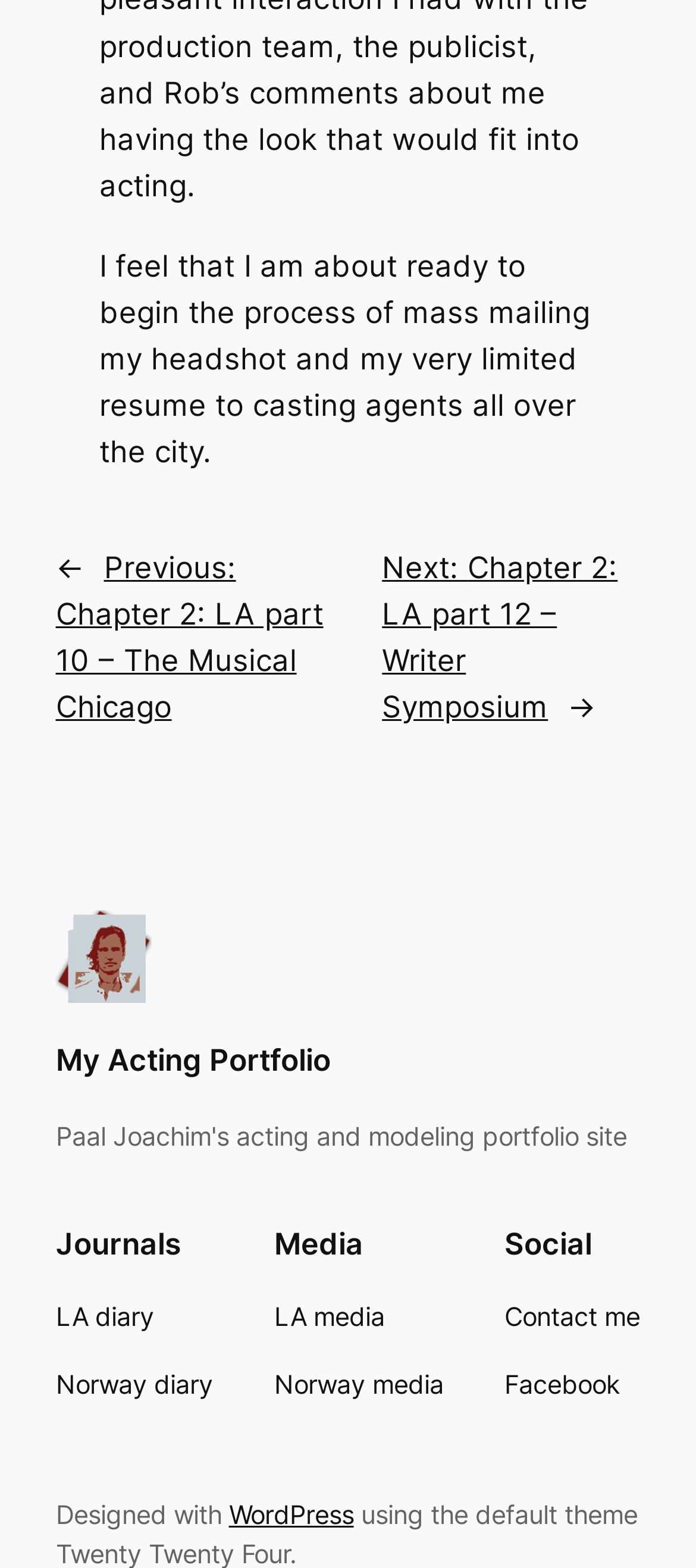Provide the bounding box coordinates for the specified HTML element described in this description: "My Acting Portfolio". The coordinates should be four float numbers ranging from 0 to 1, in the format [left, top, right, bottom].

[0.08, 0.665, 0.475, 0.688]